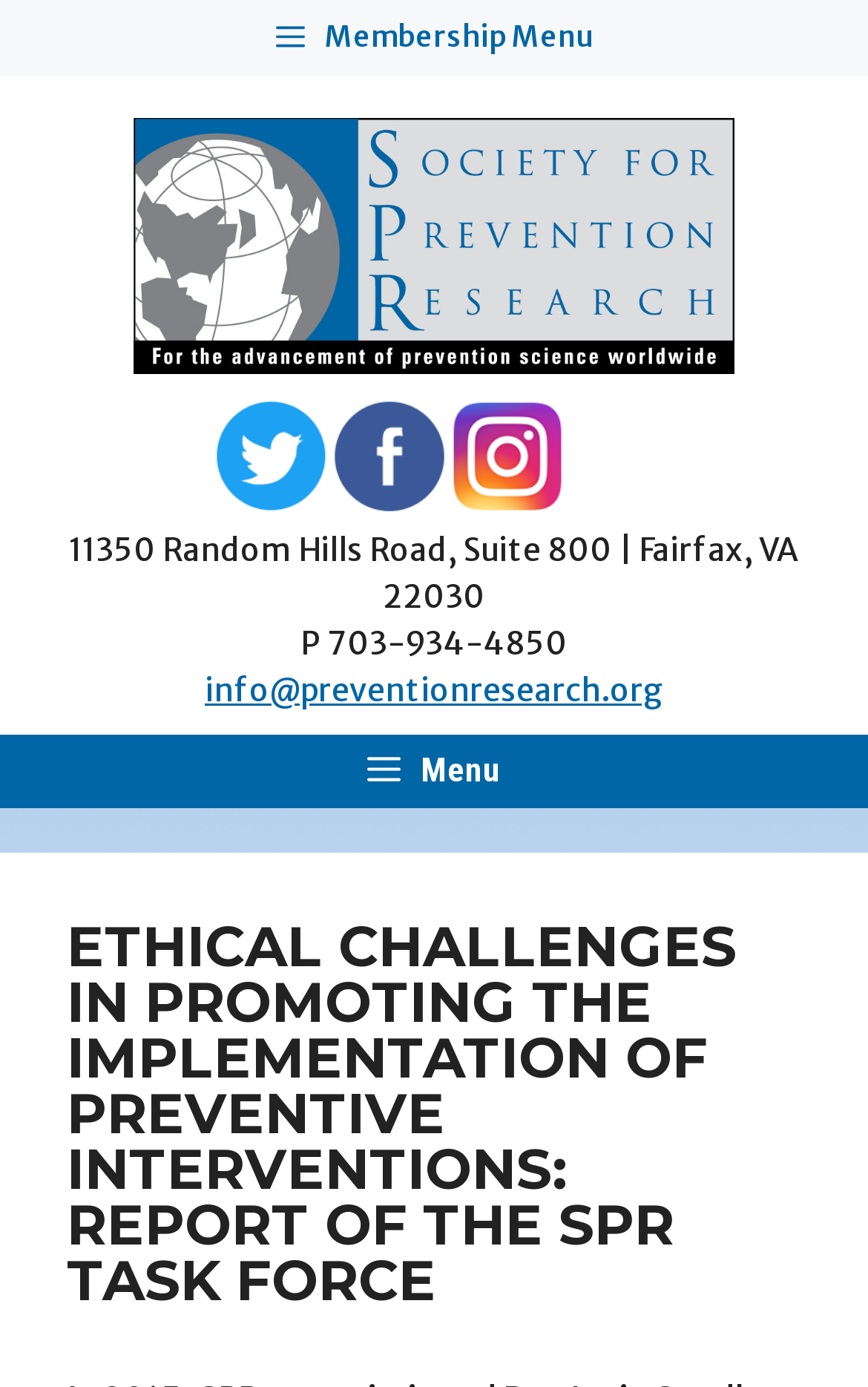How many links are in the primary navigation menu? Analyze the screenshot and reply with just one word or a short phrase.

1